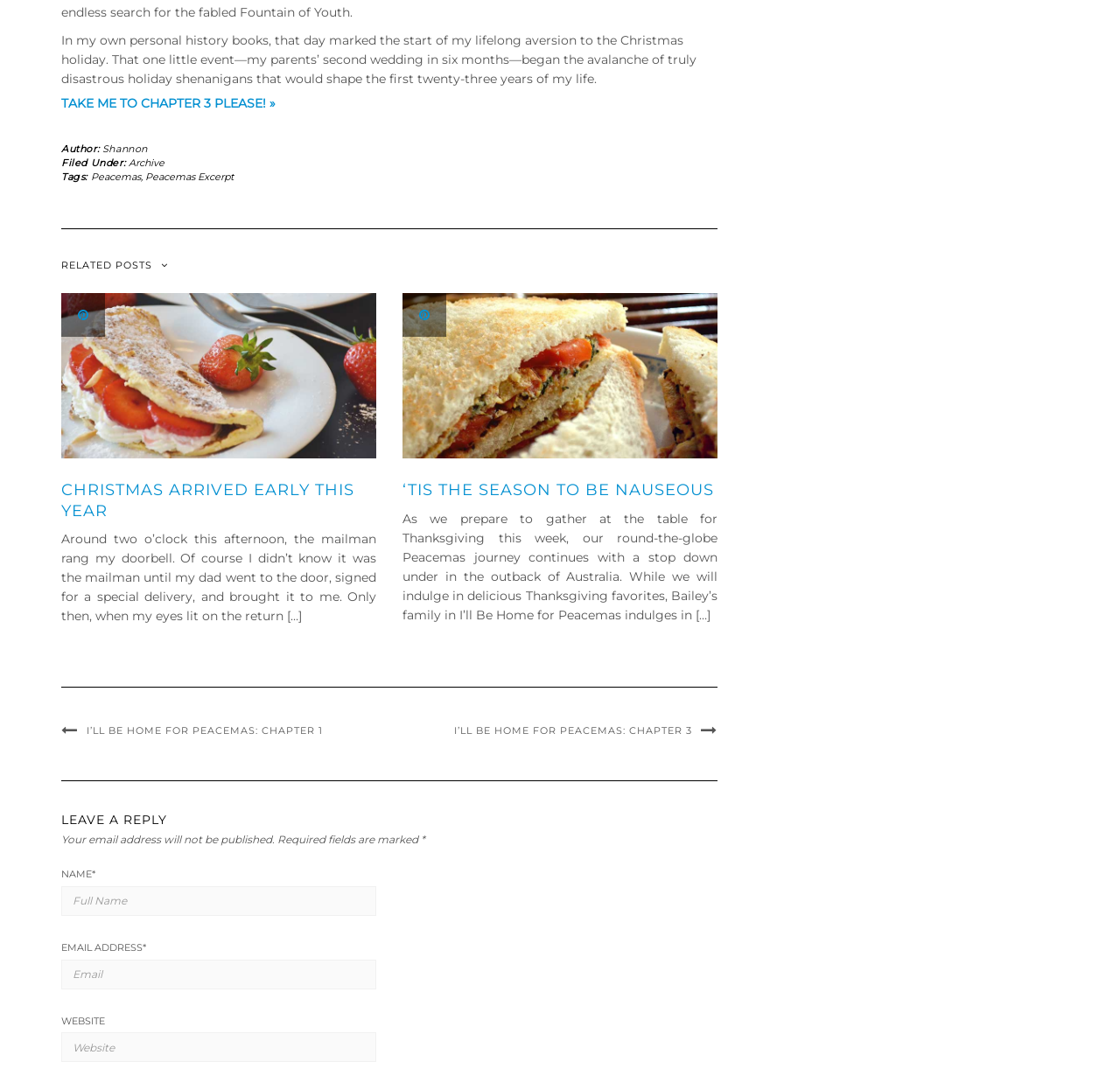Pinpoint the bounding box coordinates of the clickable area needed to execute the instruction: "Click on 'Peacemas'". The coordinates should be specified as four float numbers between 0 and 1, i.e., [left, top, right, bottom].

[0.081, 0.159, 0.125, 0.171]